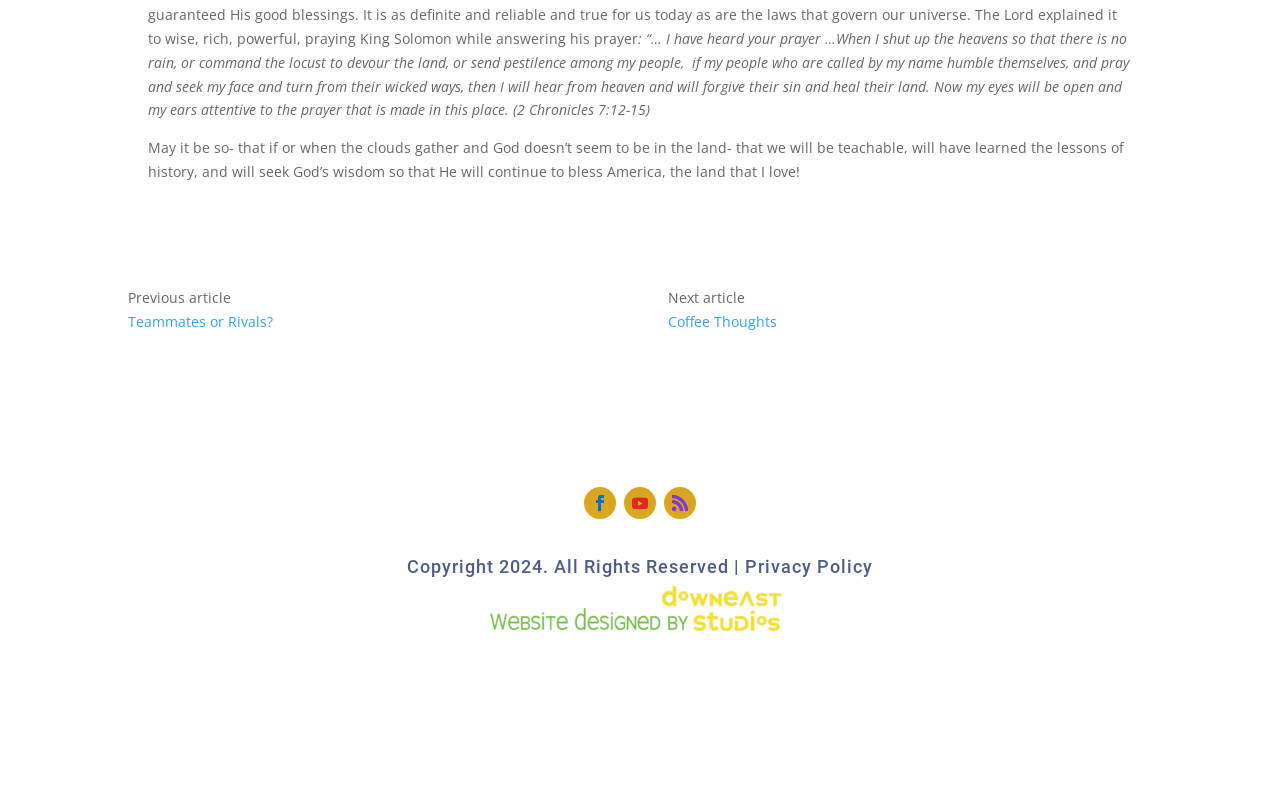Determine the bounding box coordinates for the UI element described. Format the coordinates as (top-left x, top-left y, bottom-right x, bottom-right y) and ensure all values are between 0 and 1. Element description: Follow

[0.488, 0.611, 0.512, 0.651]